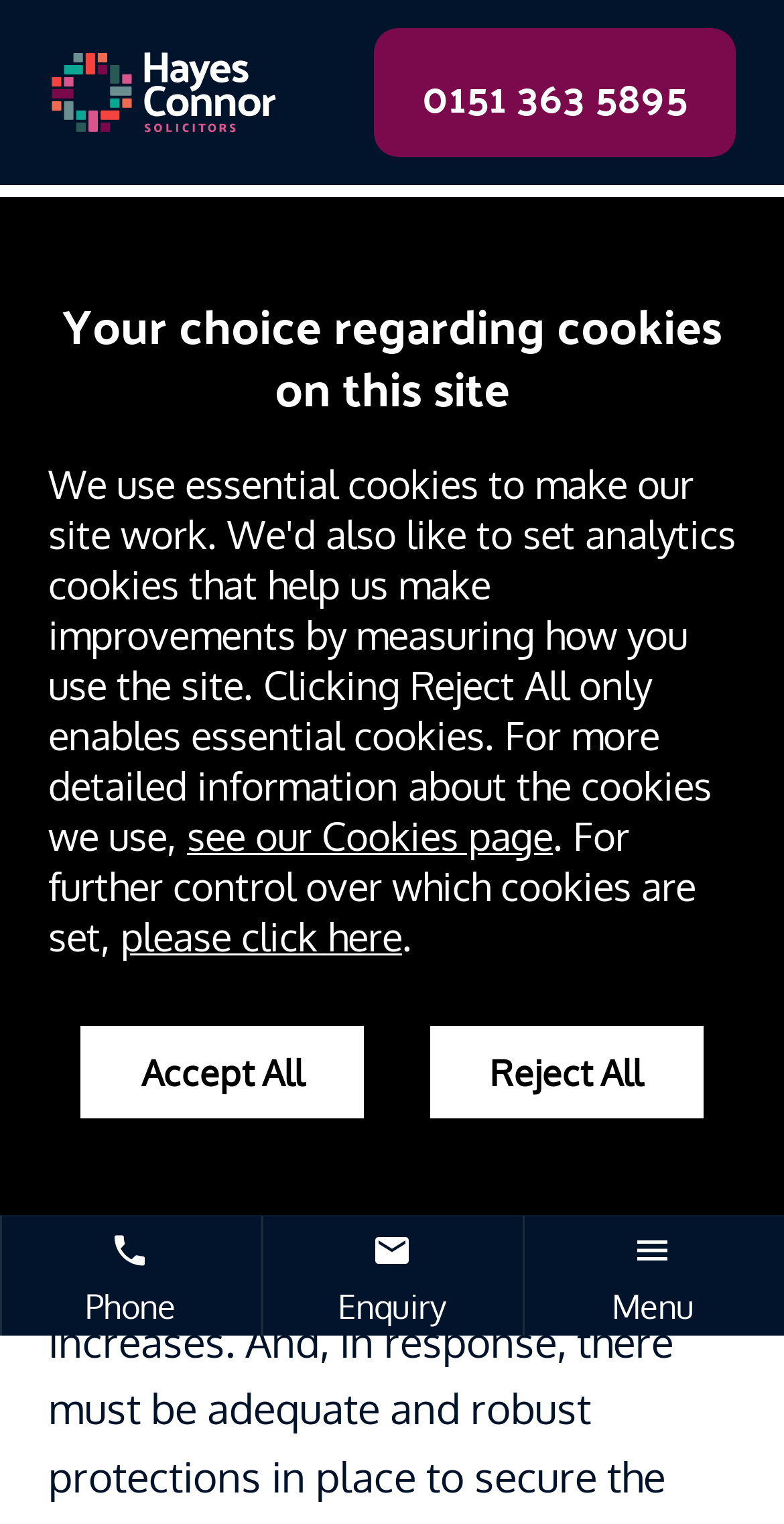Provide a single word or phrase answer to the question: 
What is the purpose of the 'Make a claim' button?

To make a claim